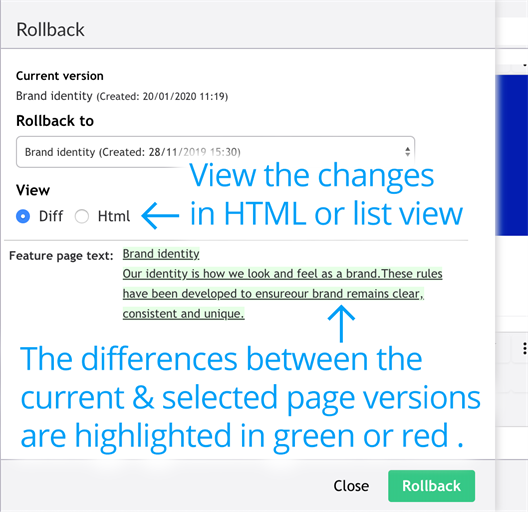What color indicates modifications in the highlighted text?
Refer to the image and give a detailed answer to the query.

The highlighted text indicating differences between the current and selected versions shows modifications in green, which helps users quickly identify changes made to the page.